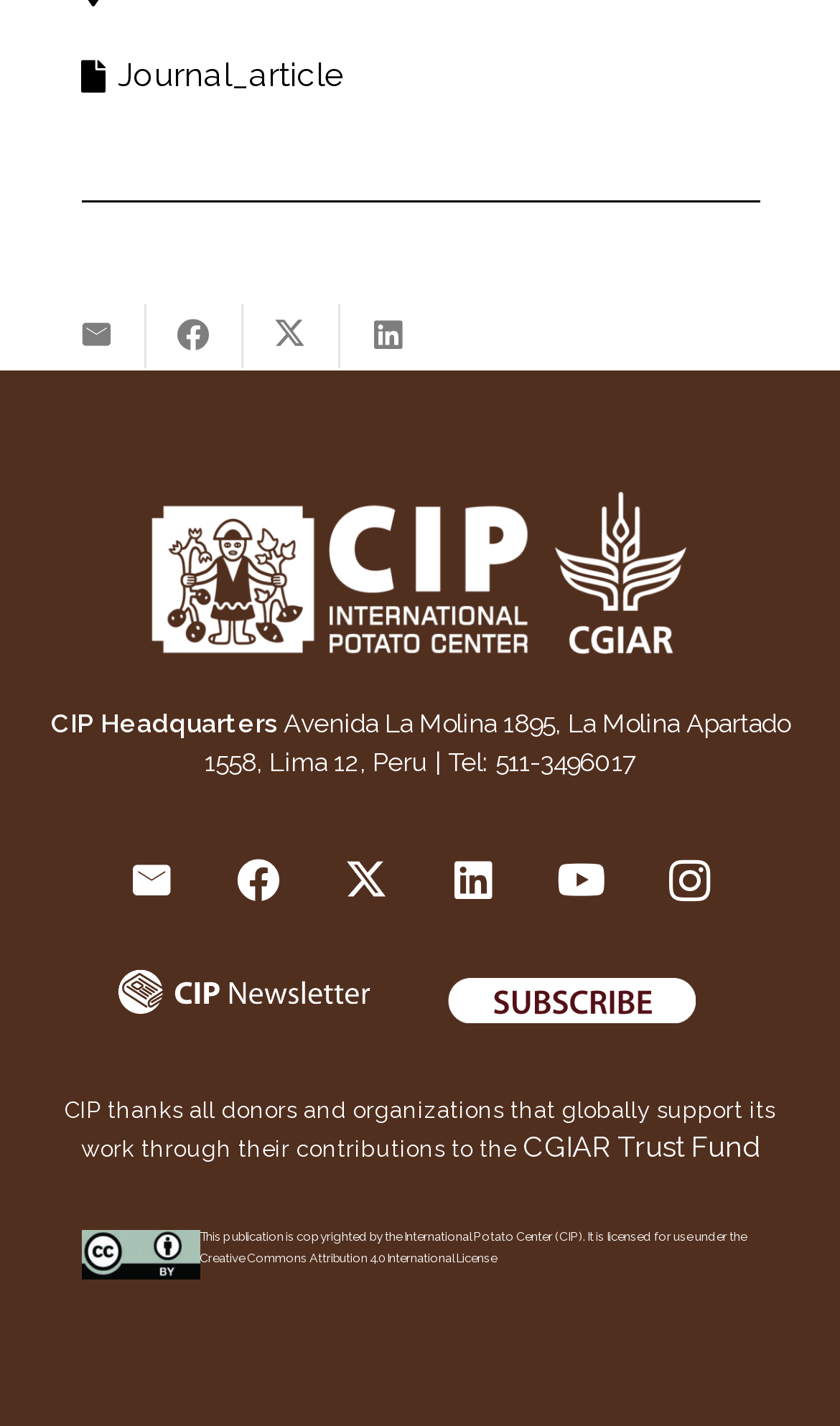Please determine the bounding box coordinates of the section I need to click to accomplish this instruction: "Email this".

[0.058, 0.213, 0.173, 0.258]